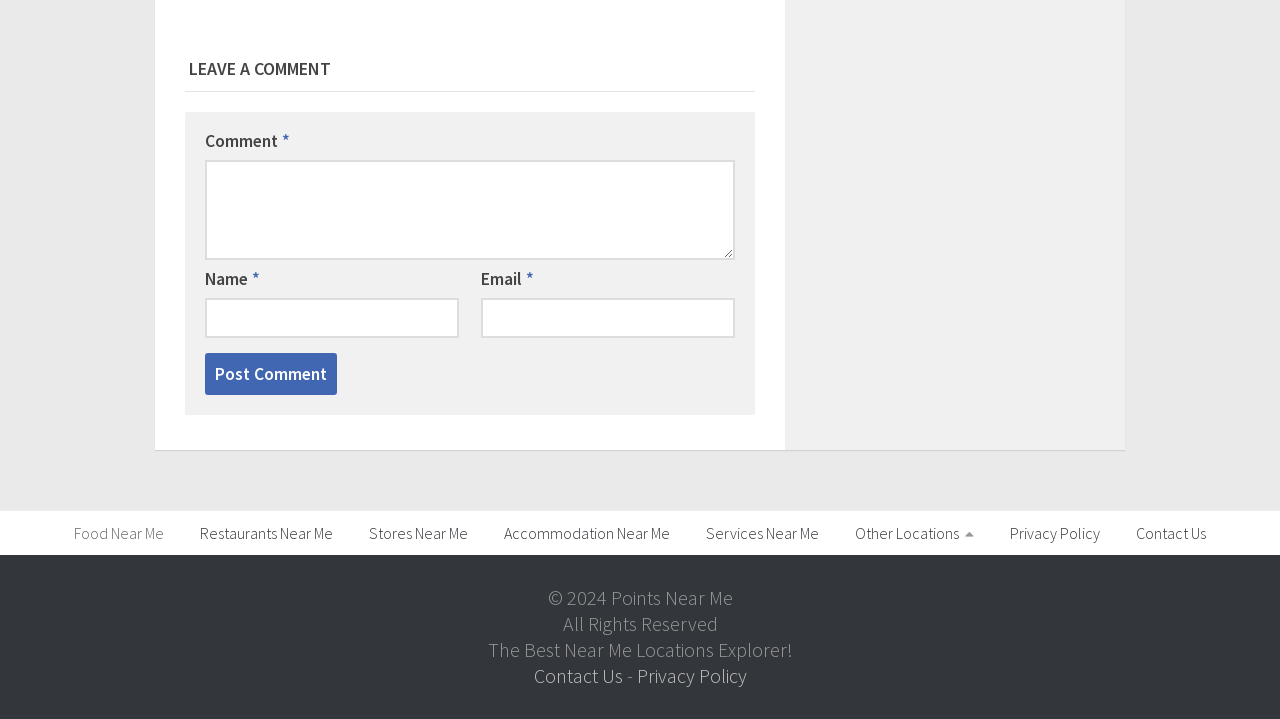What are the types of locations listed near the bottom of the page?
Refer to the image and give a detailed response to the question.

The links at the bottom of the page, starting from 'Food Near Me' to 'Services Near Me', suggest that the webpage is related to finding different types of locations near the user's current location.